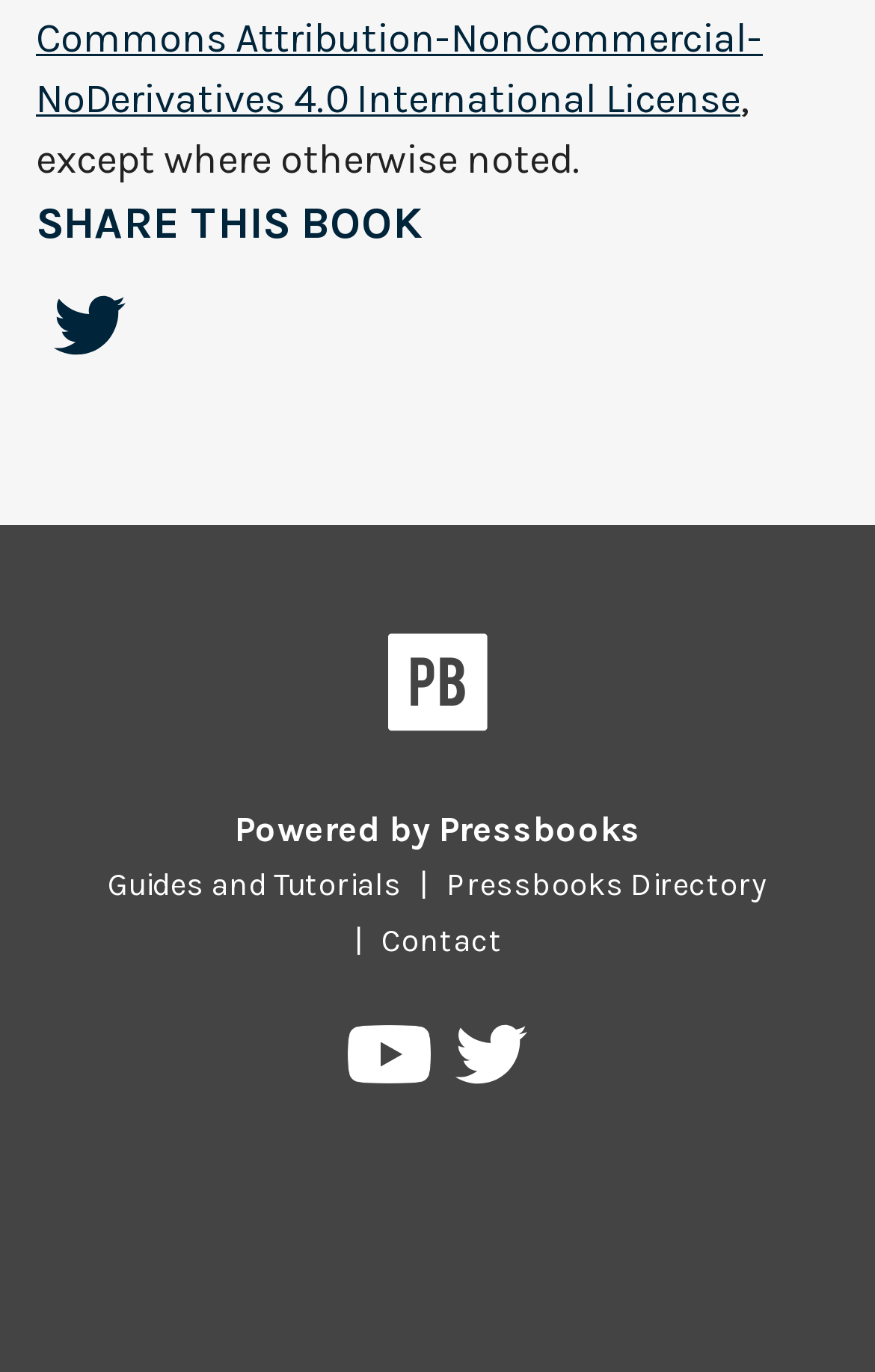Please provide a comprehensive response to the question below by analyzing the image: 
What is the logo of the website?

The logo of the website is Pressbooks, which can be found on the top right corner of the webpage, indicated by the image element with the text 'Logo for Pressbooks'.